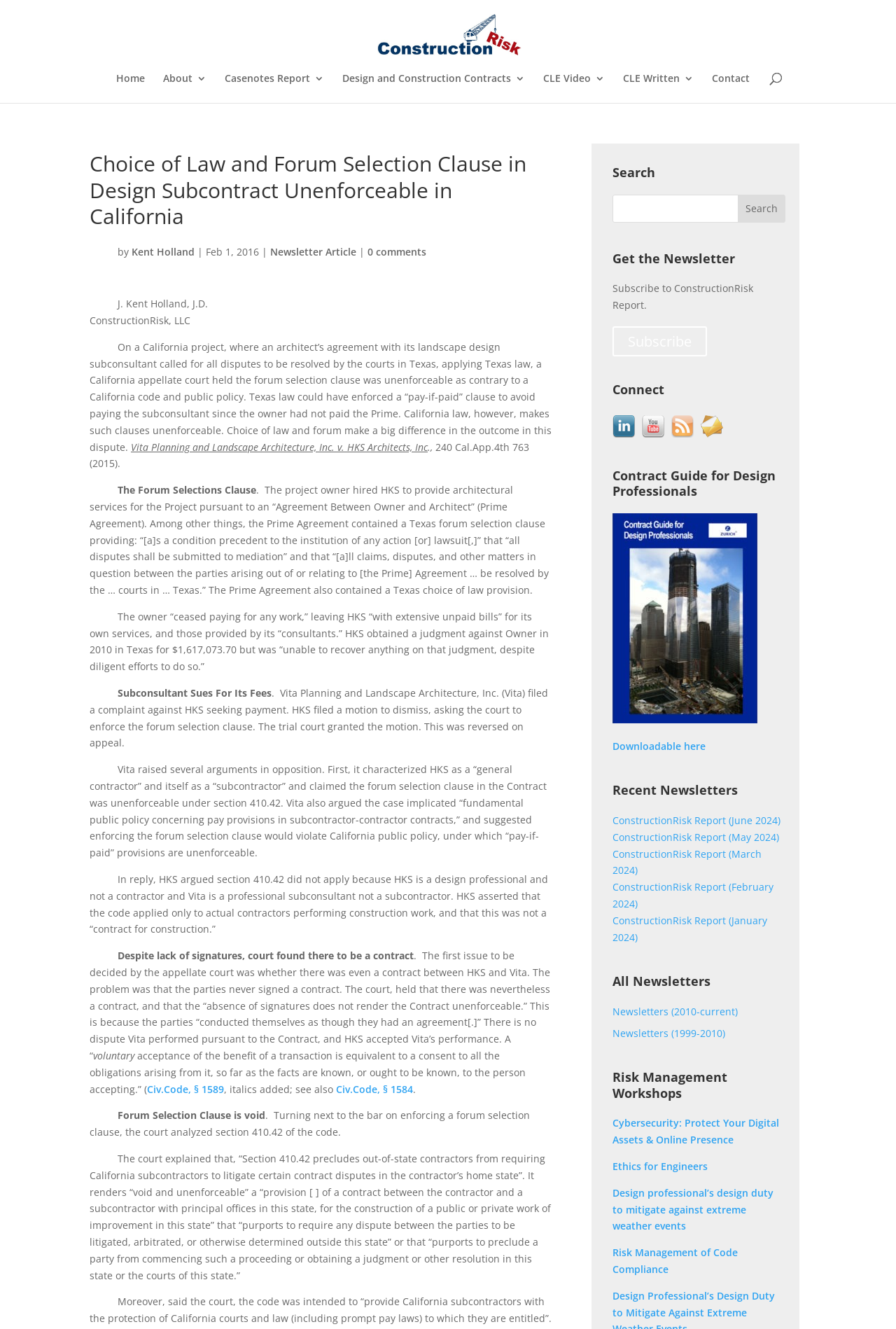Explain the contents of the webpage comprehensively.

This webpage is about a construction risk report, specifically discussing a California court case regarding a choice of law and forum selection clause in a design subcontract. The page has a header section with links to "Home", "About", "Casenotes Report", "Design and Construction Contracts", "CLE Video", "CLE Written", and "Contact". 

Below the header, there is a heading that reads "Choice of Law and Forum Selection Clause in Design Subcontract Unenforceable in California". This is followed by the author's name, "Kent Holland", and the date "Feb 1, 2016". There is also a link to "Newsletter Article" and "0 comments".

The main content of the page is a lengthy article discussing the court case, including quotes from the court's decision and explanations of the relevant laws and codes. The article is divided into sections with headings such as "The Forum Selections Clause", "Subconsultant Sues For Its Fees", and "Forum Selection Clause is void".

On the right-hand side of the page, there are several sections, including a search bar, a "Get the Newsletter" section with a link to subscribe, a "Connect" section with links to LinkedIn, YouTube, RSS, and E-mail, a "Contract Guide for Design Professionals" section with a link to download a guide, a "Recent Newsletters" section with links to several newsletters, and a "Risk Management Workshops" section with links to various workshops.